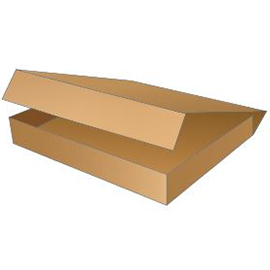Offer a detailed narrative of the image's content.

The image depicts a brown corrugated tray that is designed for packaging purposes. The tray features a lid that is partially lifted, allowing a view of the interior space. This packaging style is useful for securing items within boxes or for carrying products securely. The construction of the tray includes slotted, folded, and flap-scored elements, making it versatile for various shipping and storage needs. Trays like this are often utilized in the transport of fragile items, ensuring they remain protected during handling and transit.